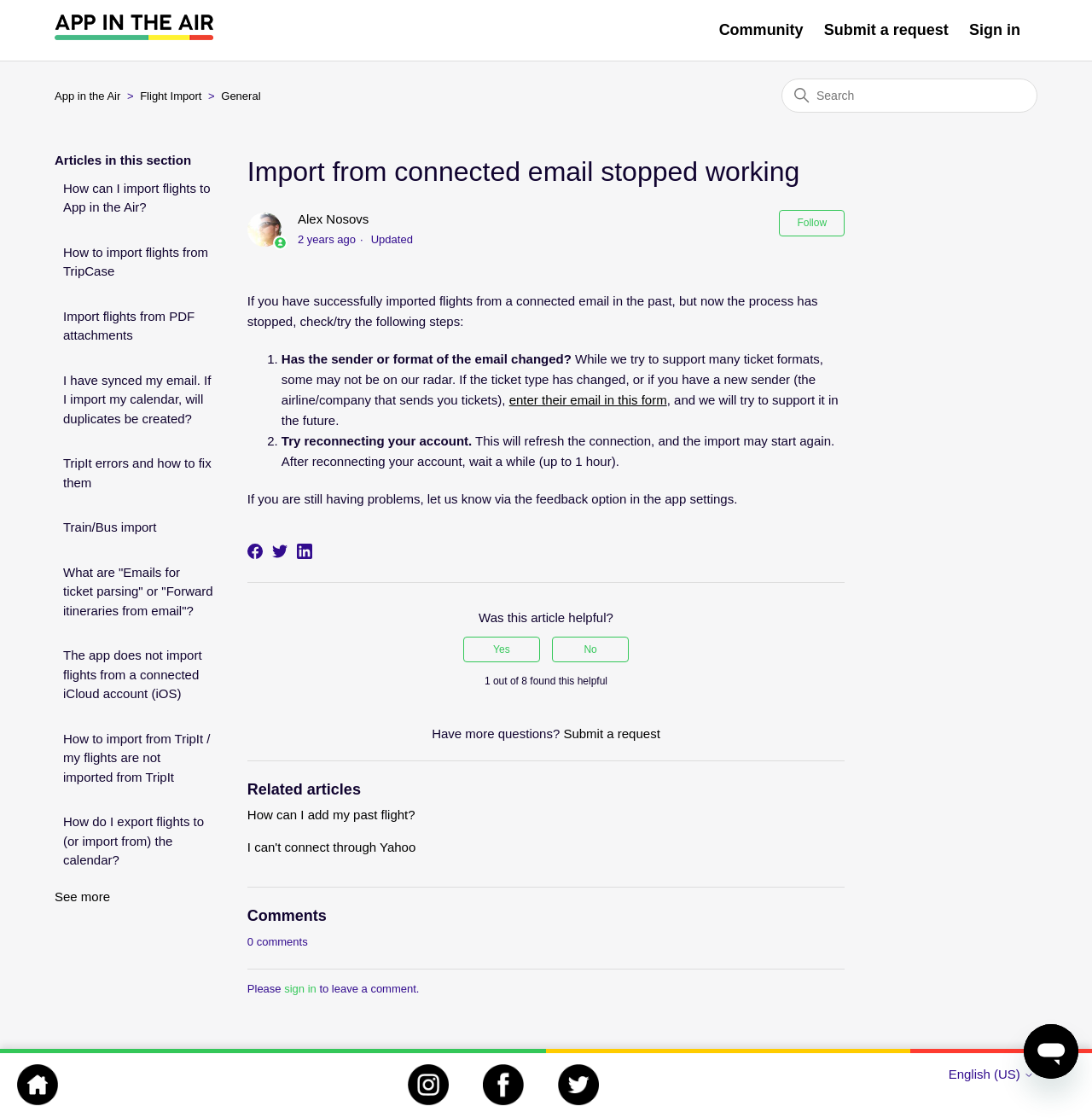Identify the bounding box coordinates of the clickable section necessary to follow the following instruction: "Search for something". The coordinates should be presented as four float numbers from 0 to 1, i.e., [left, top, right, bottom].

[0.716, 0.07, 0.95, 0.101]